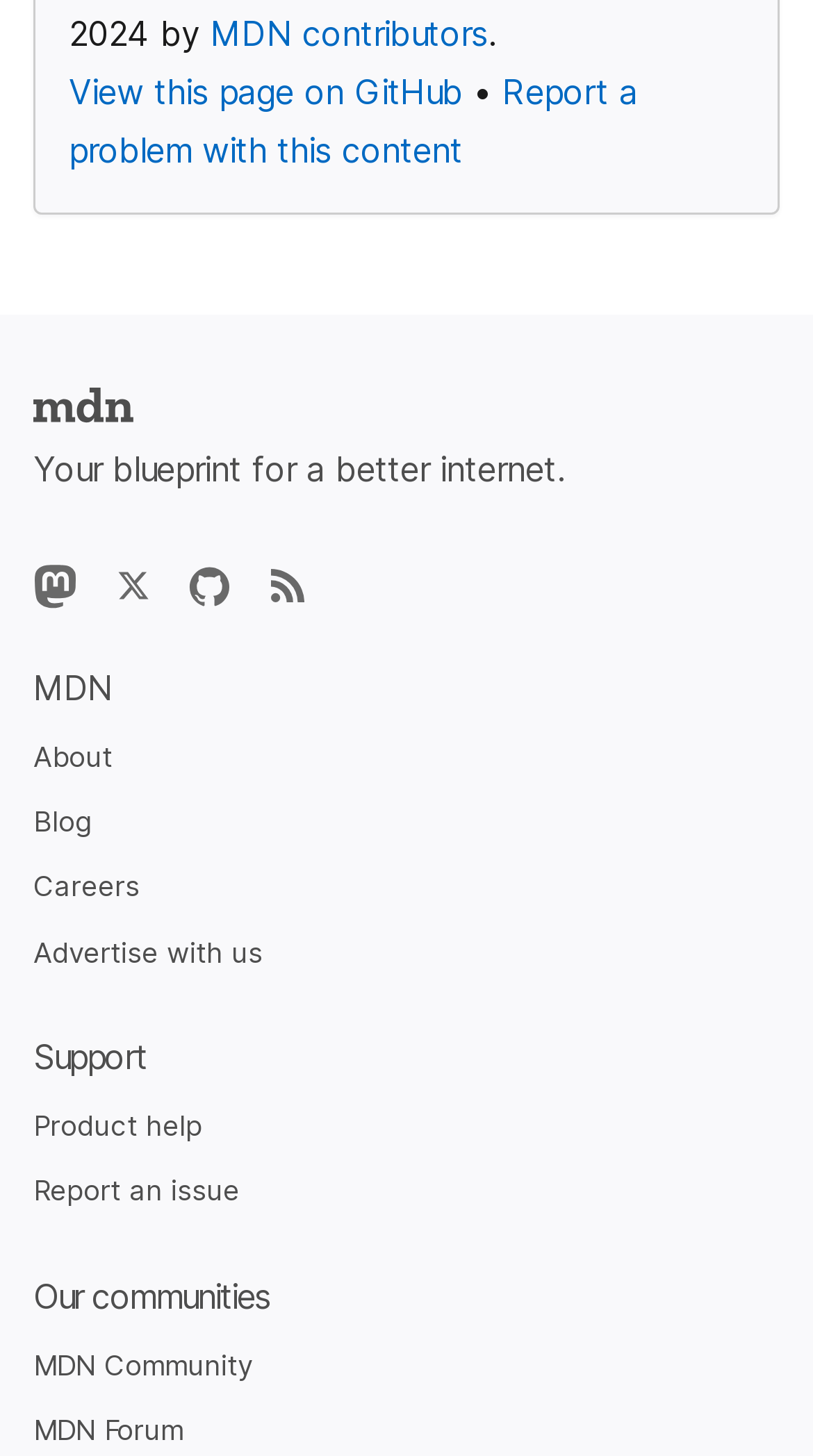Specify the bounding box coordinates of the element's region that should be clicked to achieve the following instruction: "View MDN homepage". The bounding box coordinates consist of four float numbers between 0 and 1, in the format [left, top, right, bottom].

[0.041, 0.262, 0.169, 0.302]